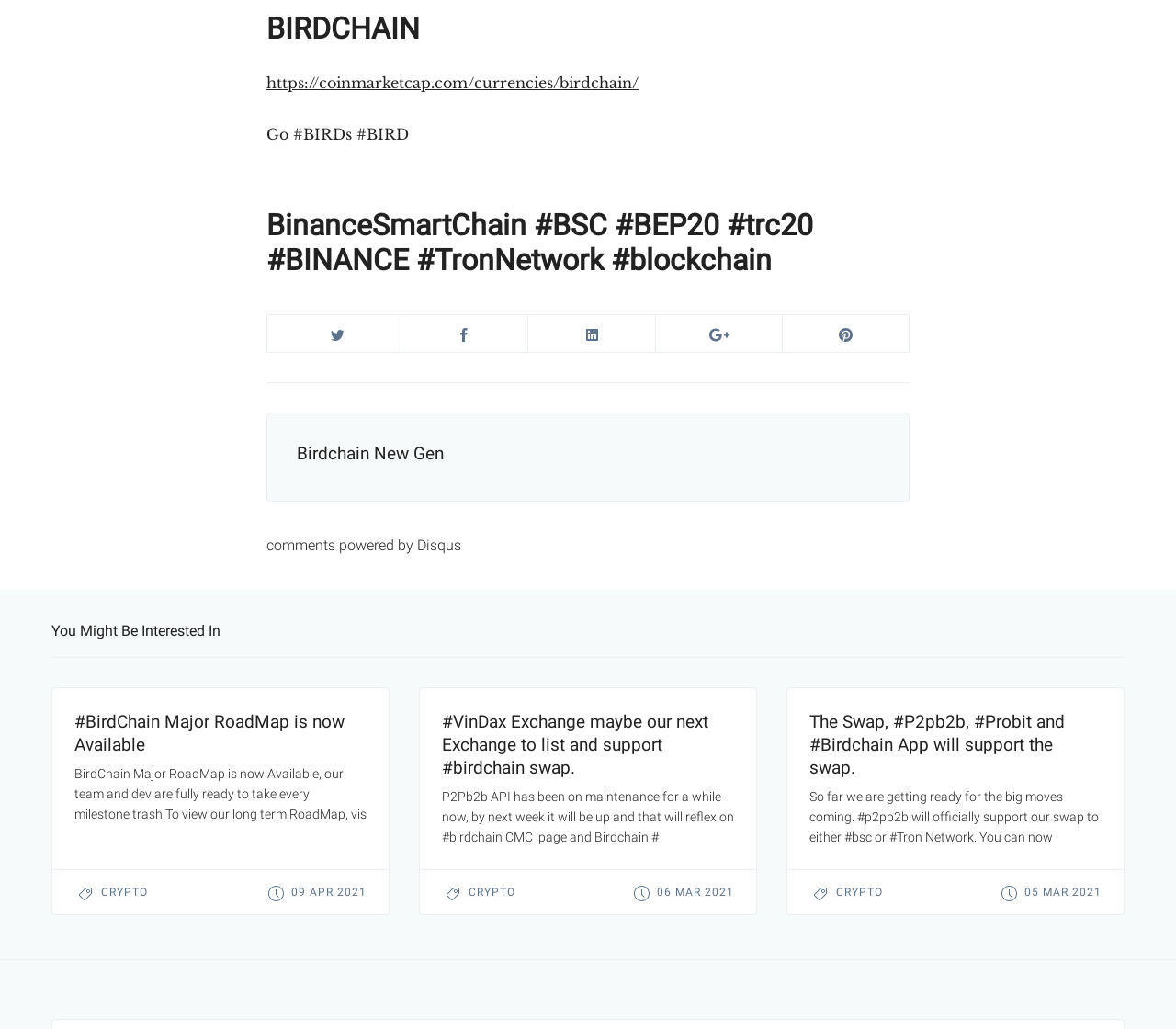What is the name of the cryptocurrency mentioned?
Please answer the question as detailed as possible based on the image.

The name of the cryptocurrency mentioned is Birdchain, which is evident from the heading 'BIRDCHAIN' at the top of the webpage and the multiple mentions of '#birdchain' throughout the page.